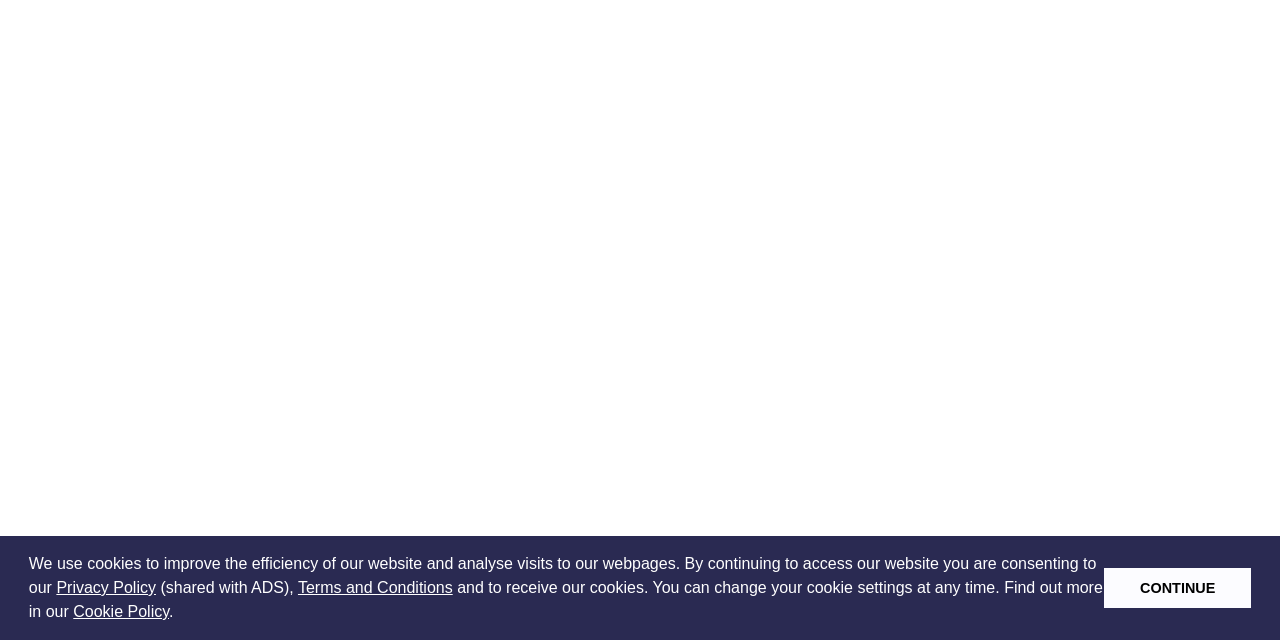Using the element description: "CONTINUE", determine the bounding box coordinates. The coordinates should be in the format [left, top, right, bottom], with values between 0 and 1.

[0.863, 0.888, 0.978, 0.95]